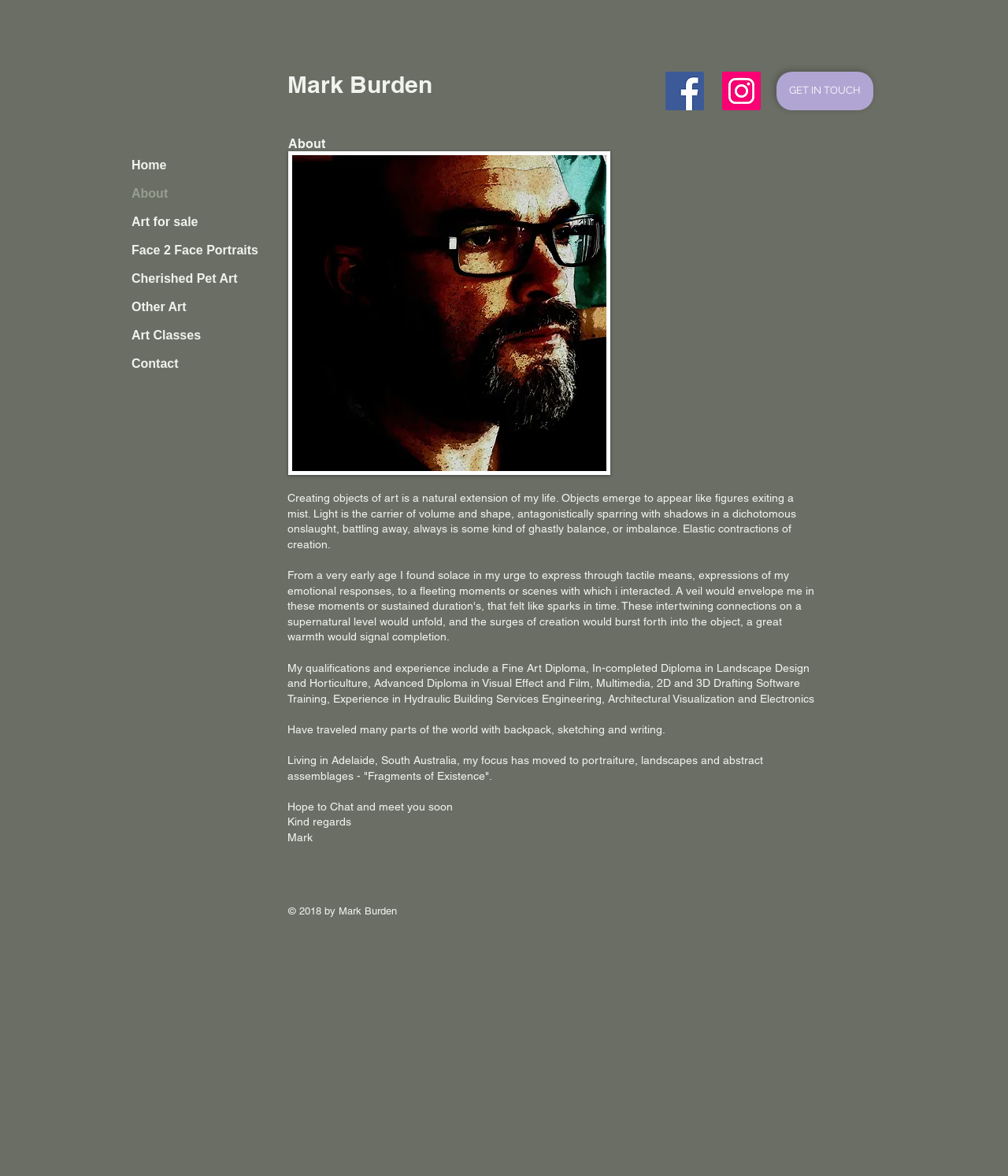Describe the webpage meticulously, covering all significant aspects.

This webpage is about Mark Burden, an artist, and his Cherished Pet Art. At the top, there is a heading with the artist's name, "Mark Burden", followed by a social bar with links to his Facebook and Instagram profiles, each accompanied by their respective social icons. Next to the social bar, there is a "GET IN TOUCH" link.

Below these elements, there is a main section that contains the artist's biography and information about his work. The section starts with a heading "About" and then describes the artist's creative process, stating that he creates objects of art that emerge from a mist, with light and shadows battling to create a balance.

The biography section continues with the artist's qualifications and experience, including his education in fine art, landscape design, and visual effects, as well as his experience in engineering and electronics. It also mentions that he has traveled extensively, sketching and writing, and is currently focused on portraiture, landscapes, and abstract assemblages.

The page also features a navigation menu on the left side, with links to different sections of the website, including "Home", "About", "Art for sale", "Face 2 Face Portraits", "Cherished Pet Art", "Other Art", "Art Classes", and "Contact". At the bottom of the page, there is a copyright notice stating "© 2018 by Mark Burden".